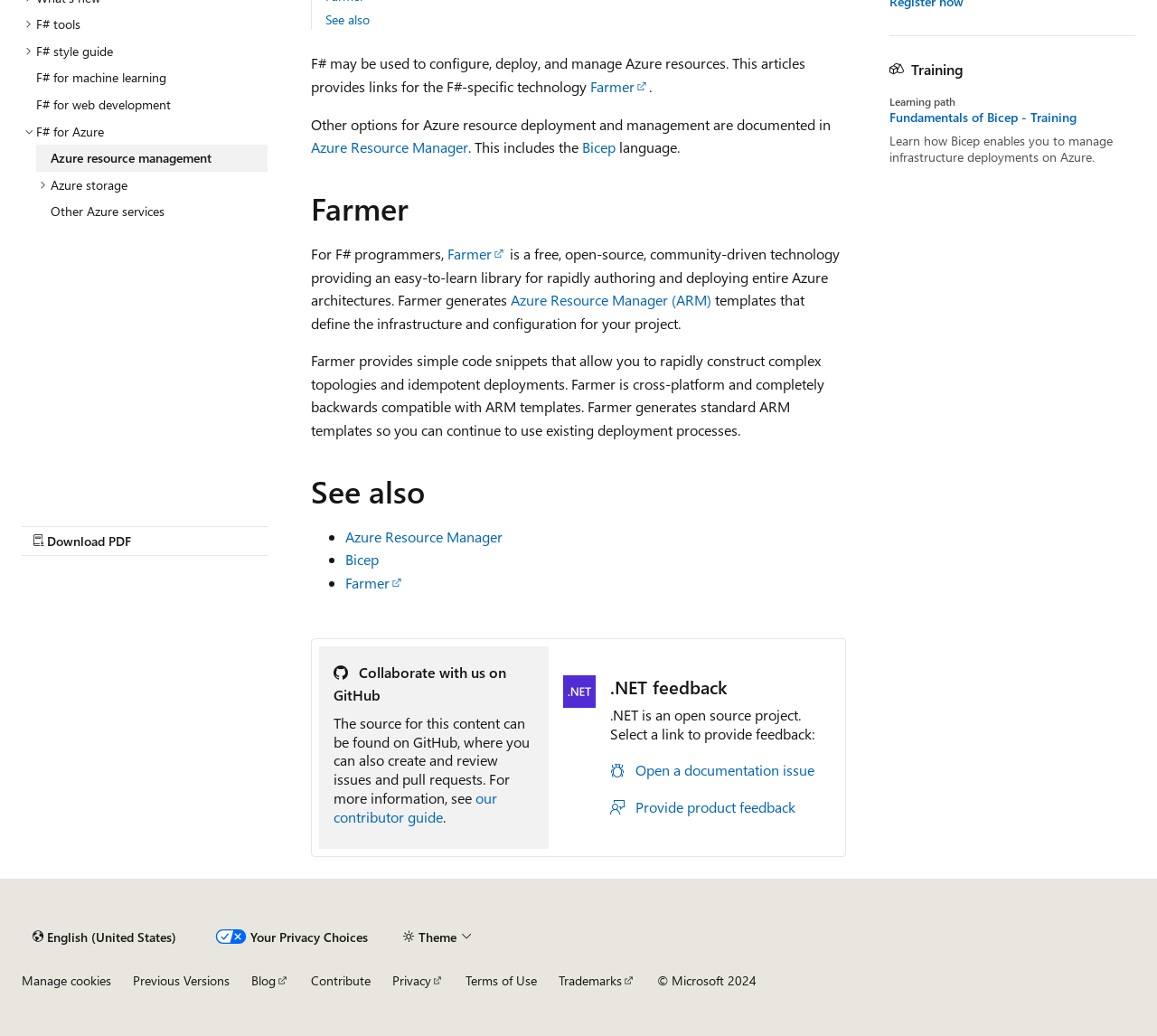Identify the bounding box for the UI element that is described as follows: "Bicep".

[0.298, 0.531, 0.327, 0.549]